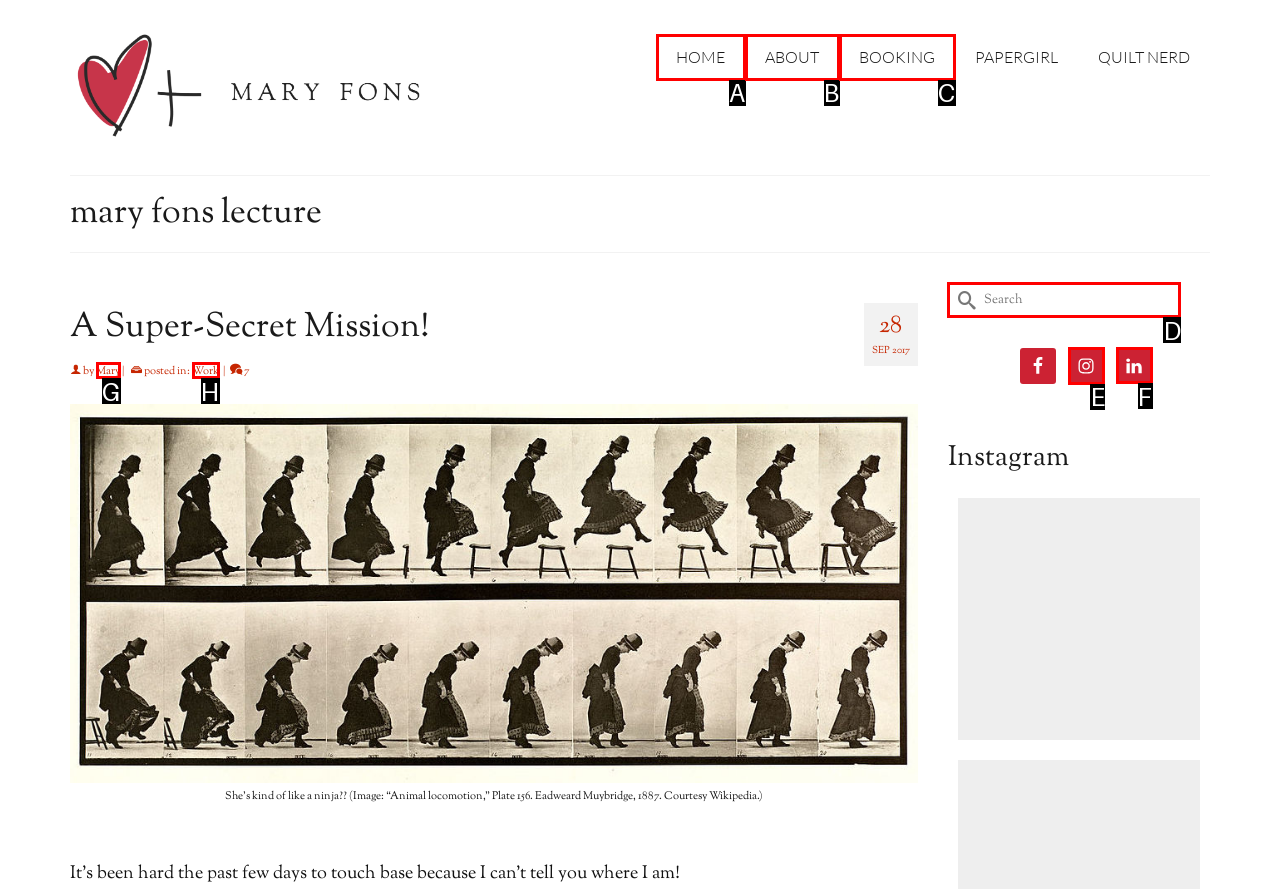Indicate which HTML element you need to click to complete the task: View Mary Fons' Instagram page. Provide the letter of the selected option directly.

E